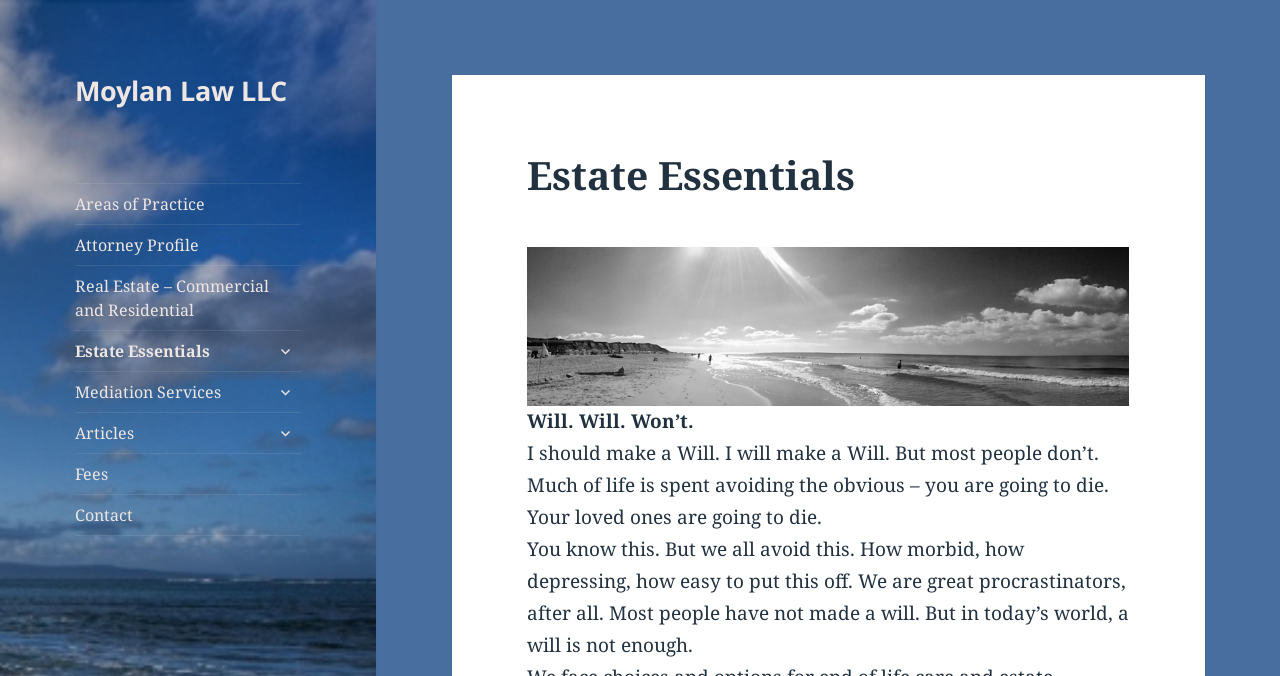Please identify the bounding box coordinates of the area that needs to be clicked to fulfill the following instruction: "View Contact page."

[0.059, 0.732, 0.235, 0.791]